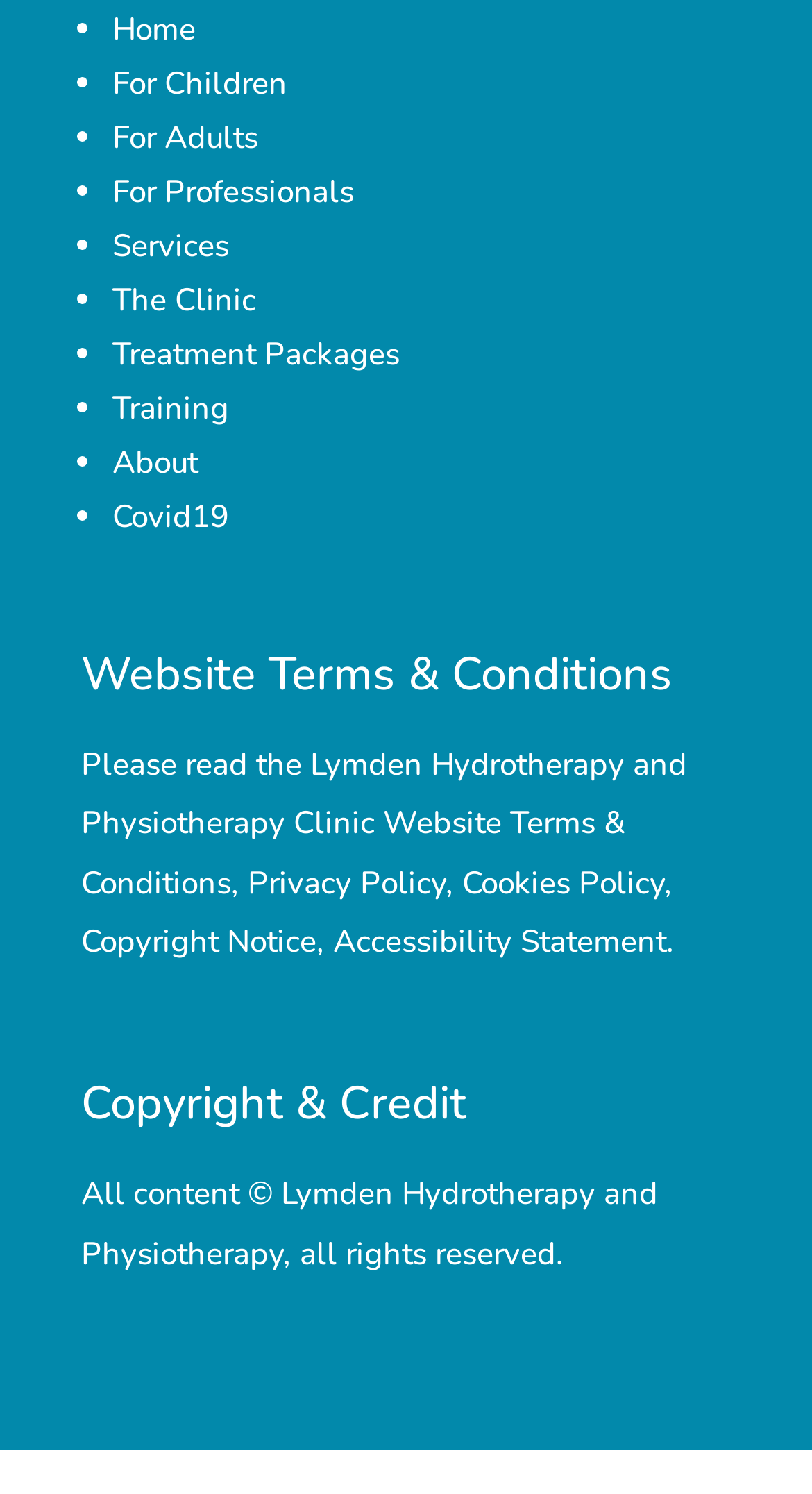Specify the bounding box coordinates of the area that needs to be clicked to achieve the following instruction: "read about the clinic".

[0.138, 0.186, 0.315, 0.214]